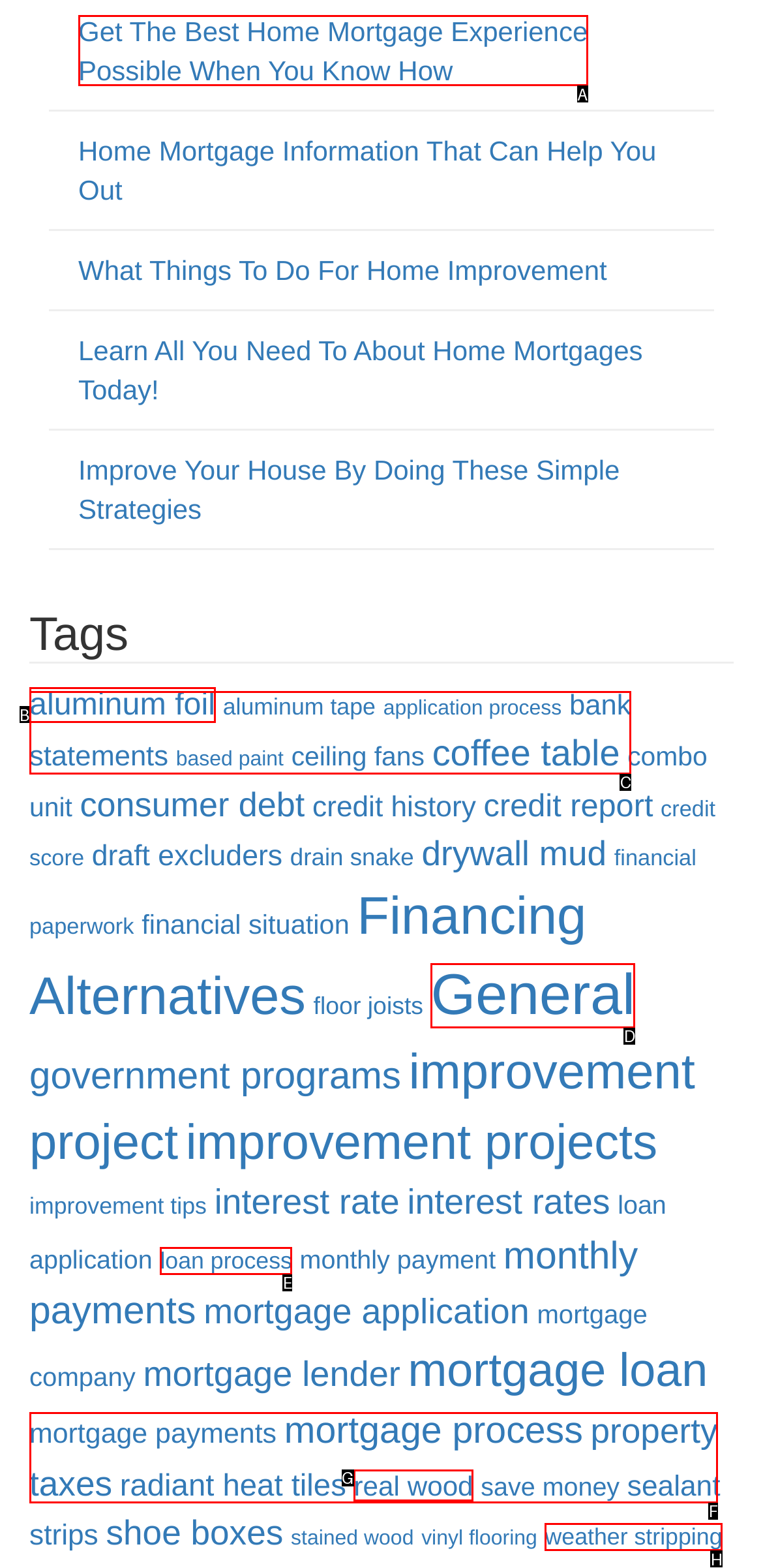Determine the HTML element that best aligns with the description: Save to "My Content"
Answer with the appropriate letter from the listed options.

None